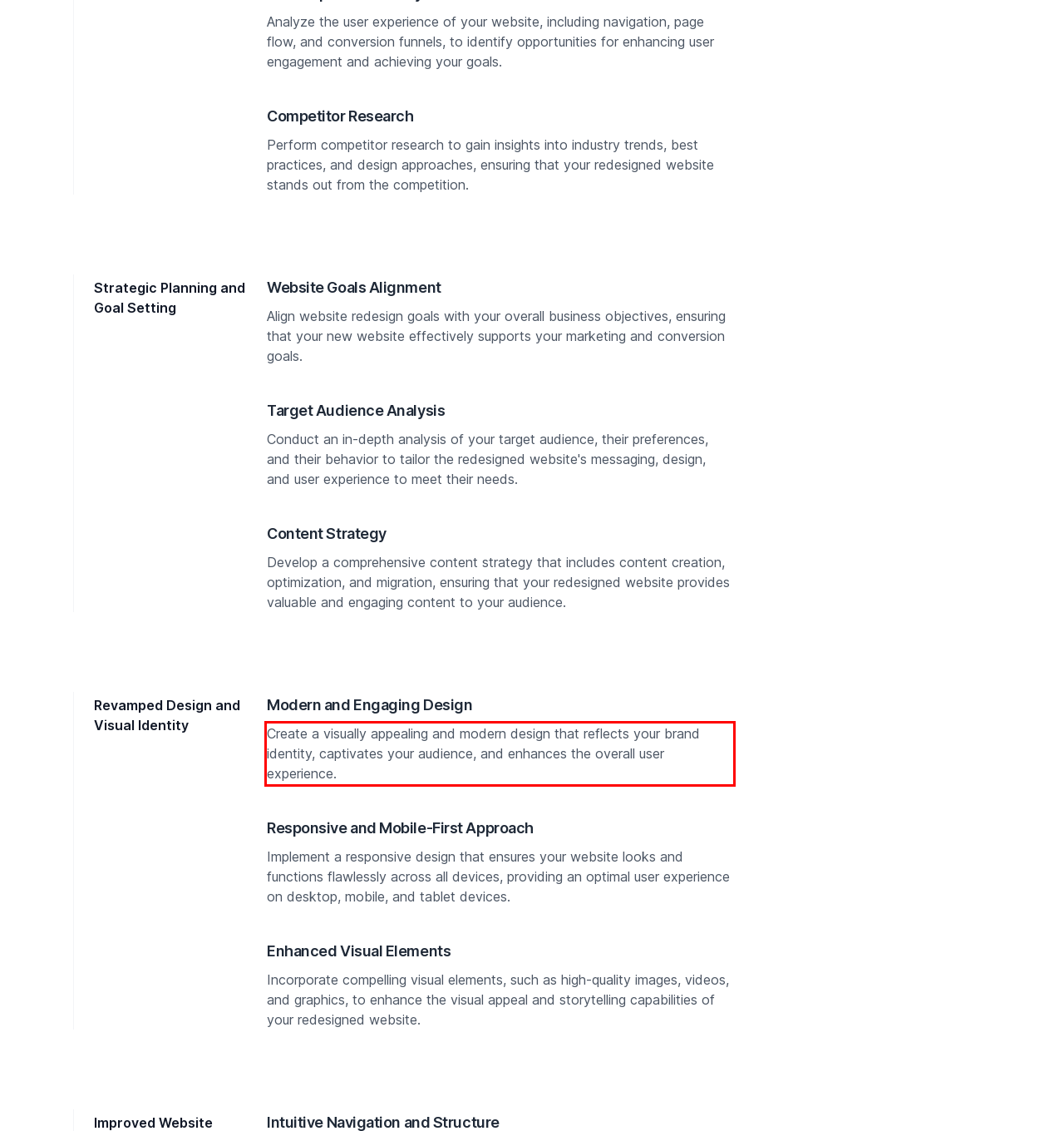You are given a webpage screenshot with a red bounding box around a UI element. Extract and generate the text inside this red bounding box.

Create a visually appealing and modern design that reflects your brand identity, captivates your audience, and enhances the overall user experience.